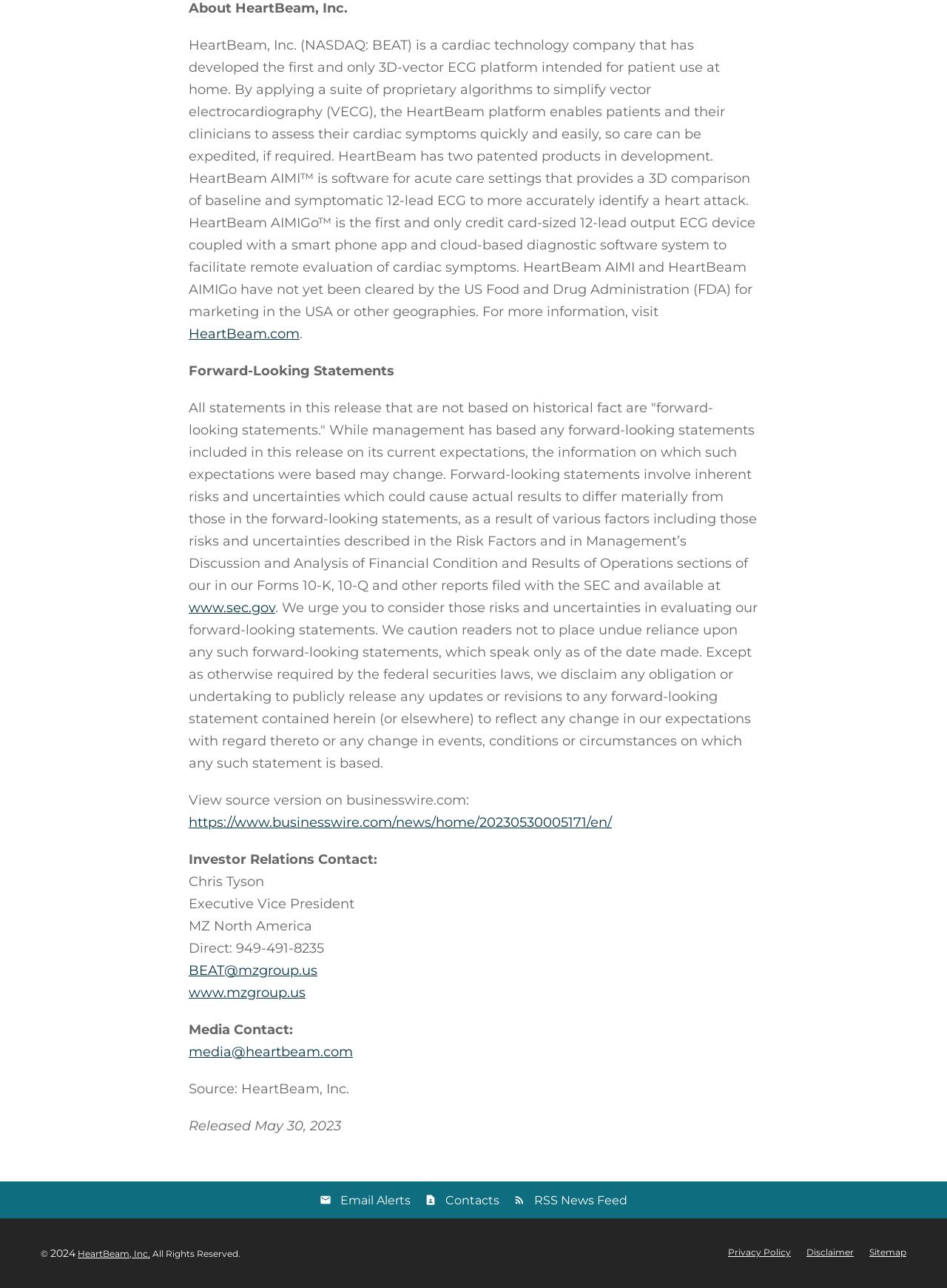Indicate the bounding box coordinates of the clickable region to achieve the following instruction: "View source version on businesswire.com."

[0.199, 0.632, 0.646, 0.645]